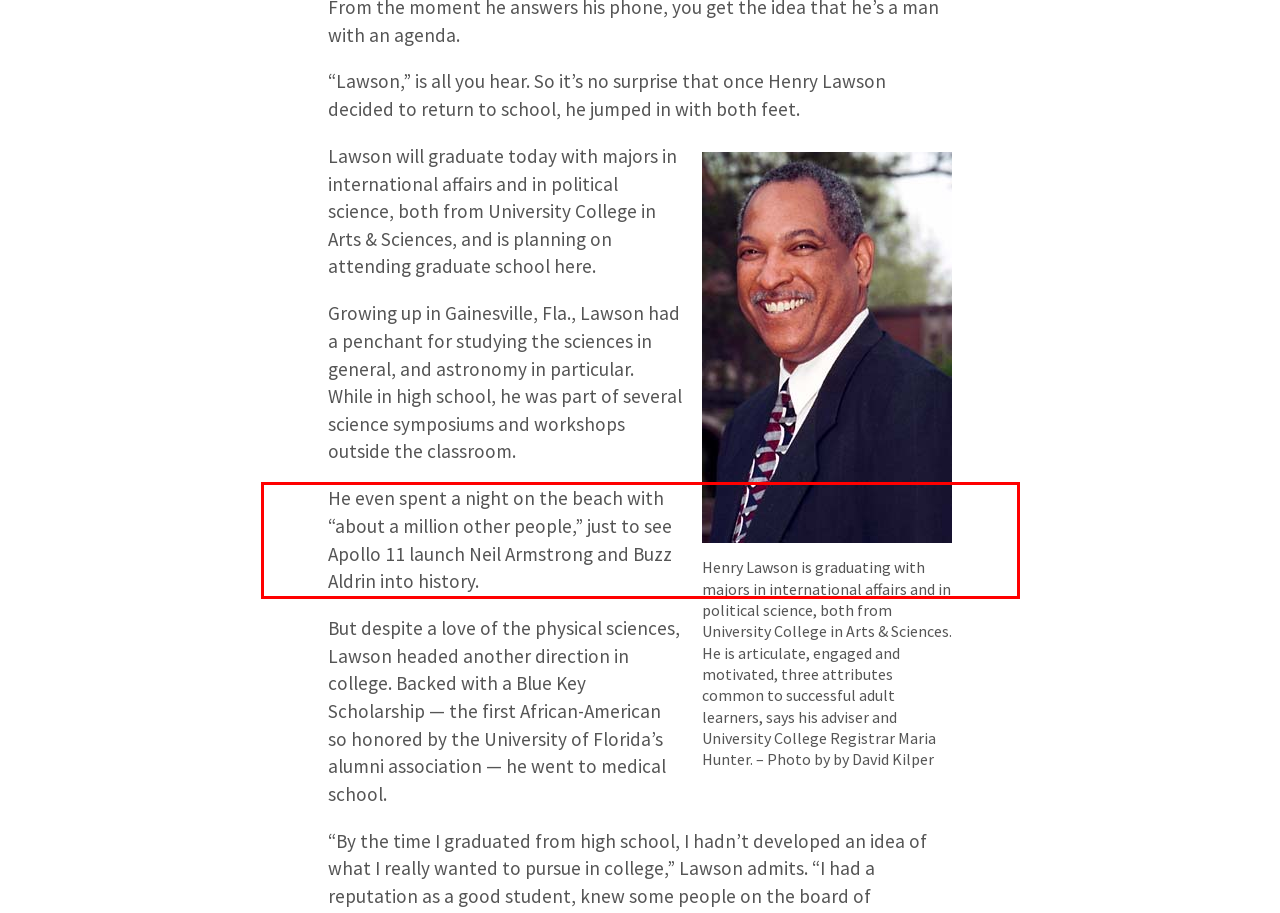You are given a screenshot with a red rectangle. Identify and extract the text within this red bounding box using OCR.

He even spent a night on the beach with “about a million other people,” just to see Apollo 11 launch Neil Armstrong and Buzz Aldrin into history.